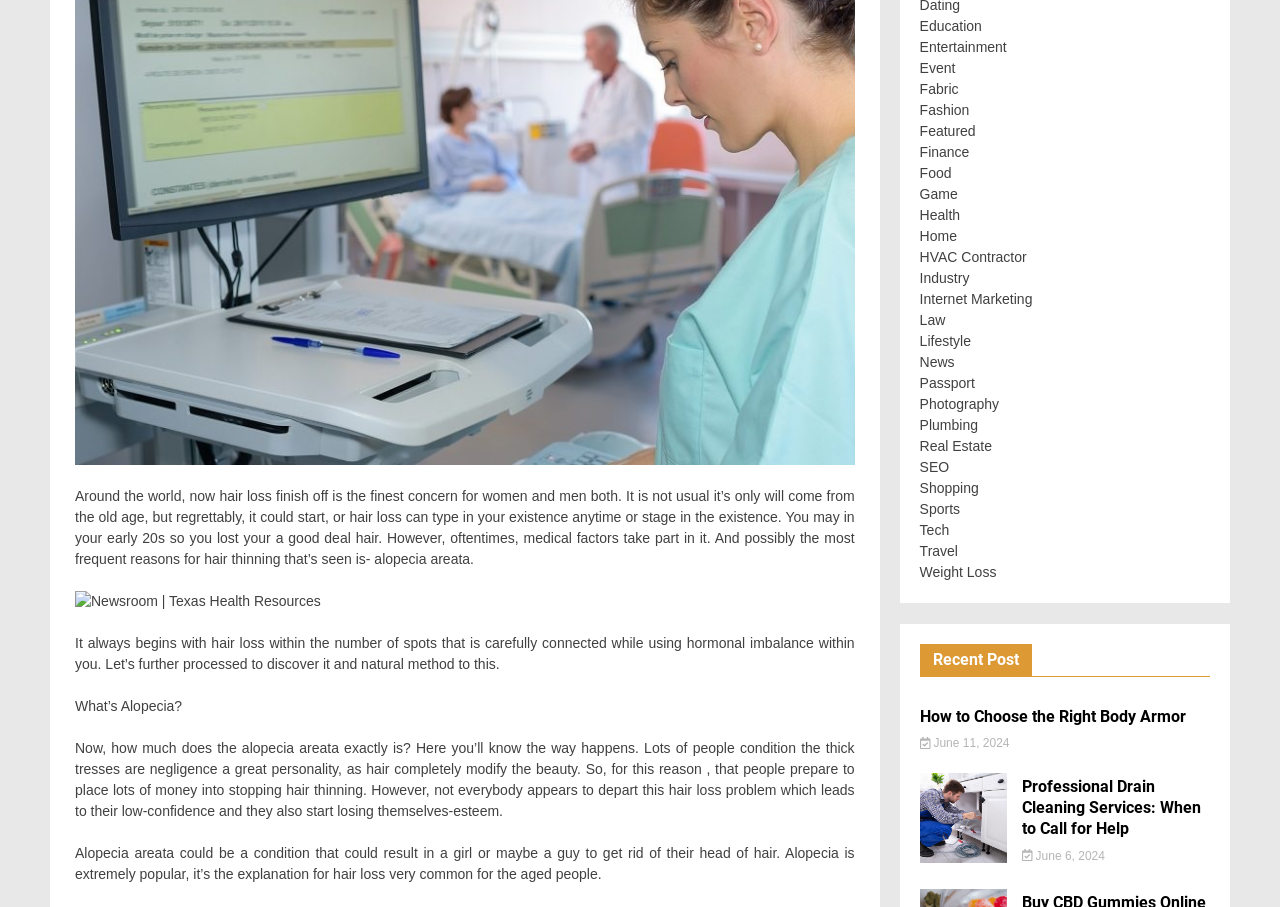Predict the bounding box of the UI element that fits this description: "June 6, 2024".

[0.798, 0.936, 0.863, 0.951]